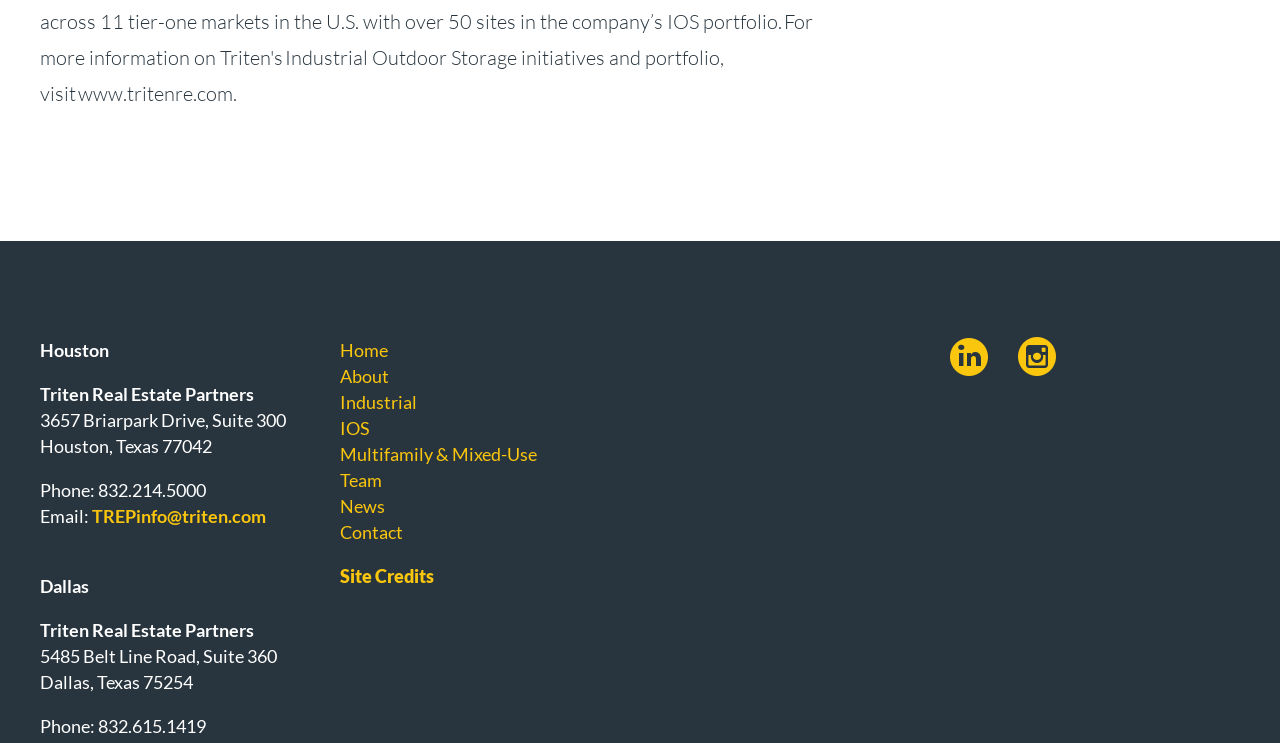Please identify the bounding box coordinates of the element I need to click to follow this instruction: "explore industrial properties".

[0.266, 0.532, 0.326, 0.556]